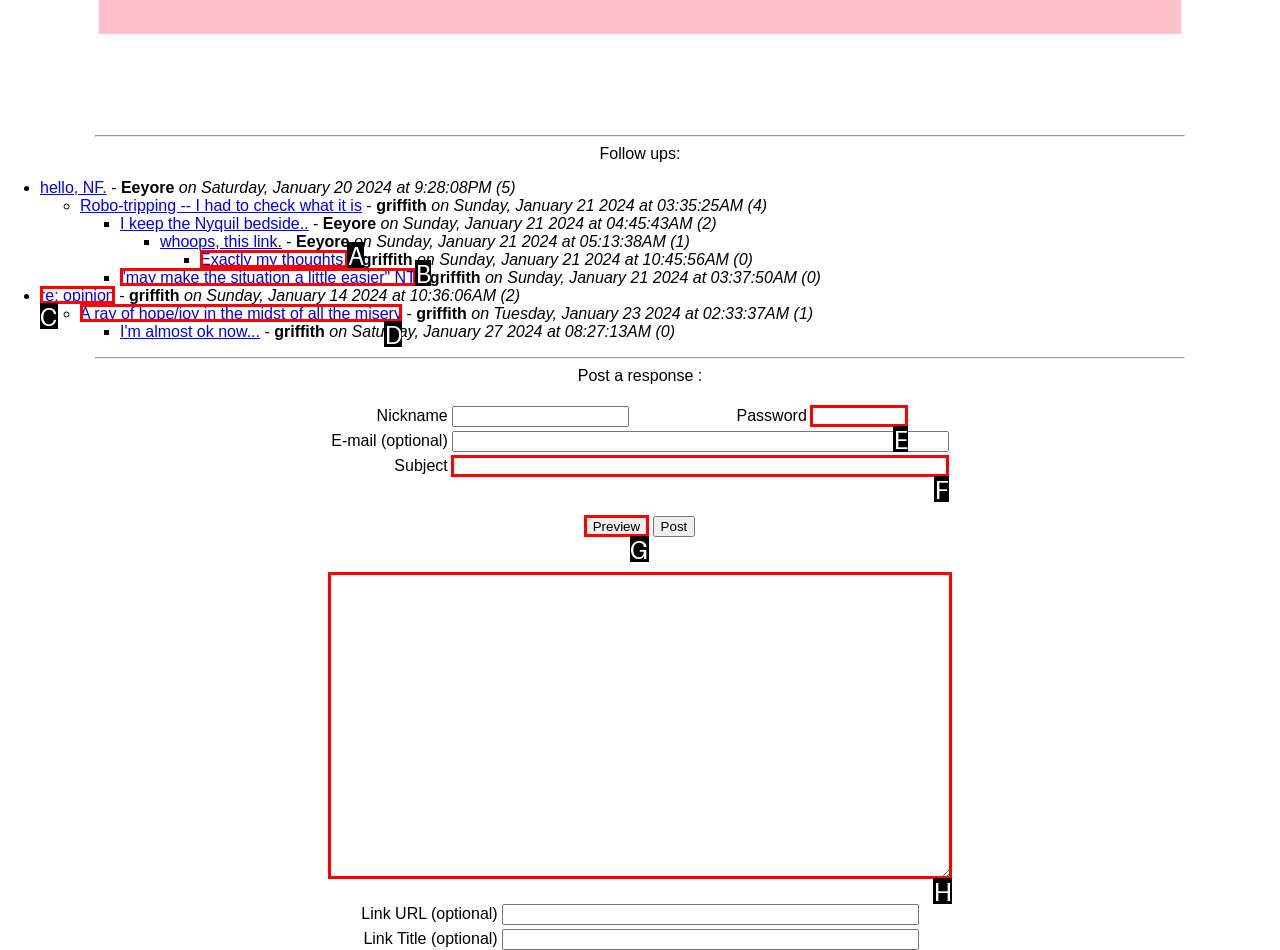Select the HTML element that best fits the description: parent_node: Nickname Password name="body"
Respond with the letter of the correct option from the choices given.

H